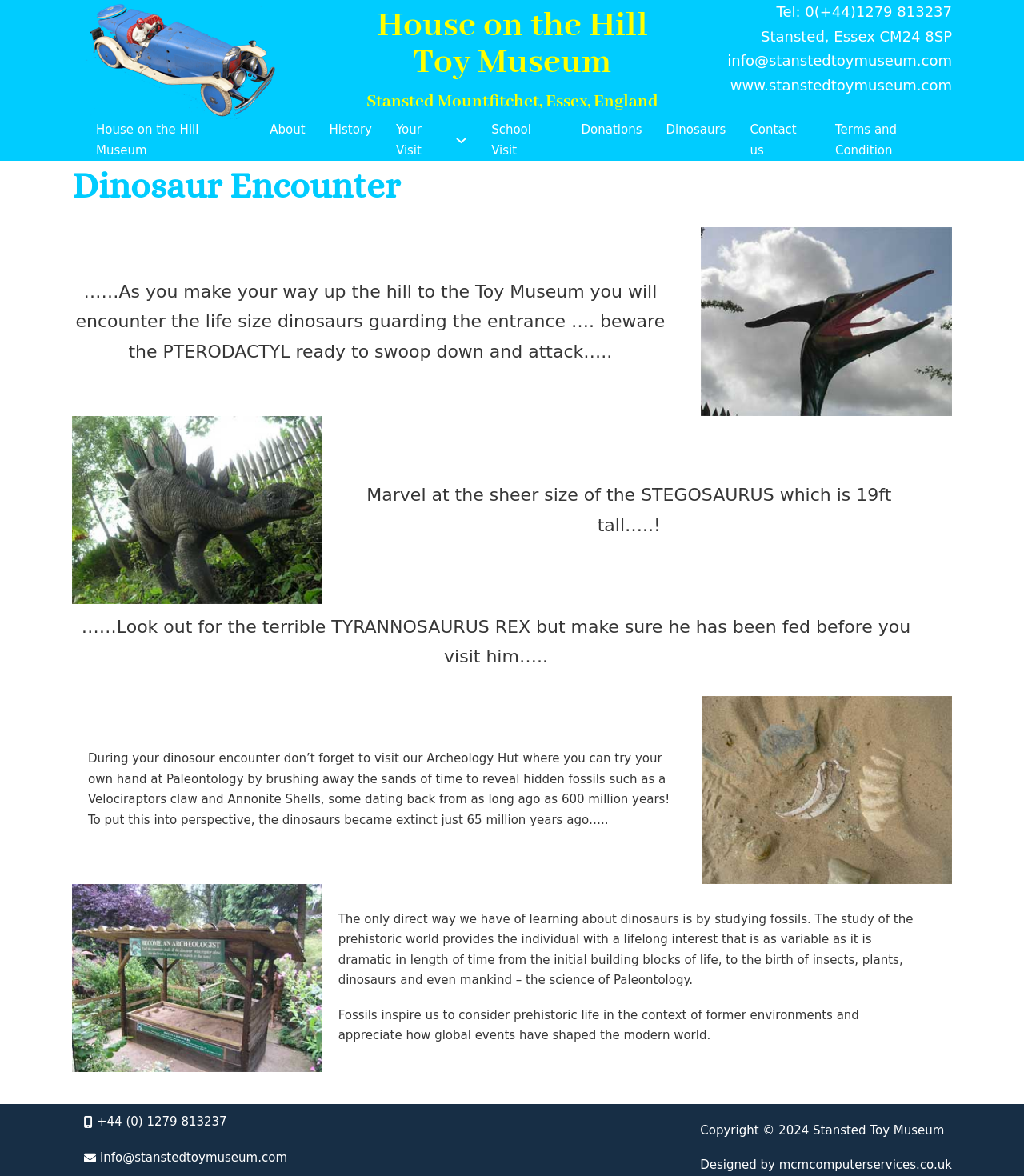Please predict the bounding box coordinates of the element's region where a click is necessary to complete the following instruction: "Explore the 'Dinosaurs' section". The coordinates should be represented by four float numbers between 0 and 1, i.e., [left, top, right, bottom].

[0.65, 0.102, 0.709, 0.119]